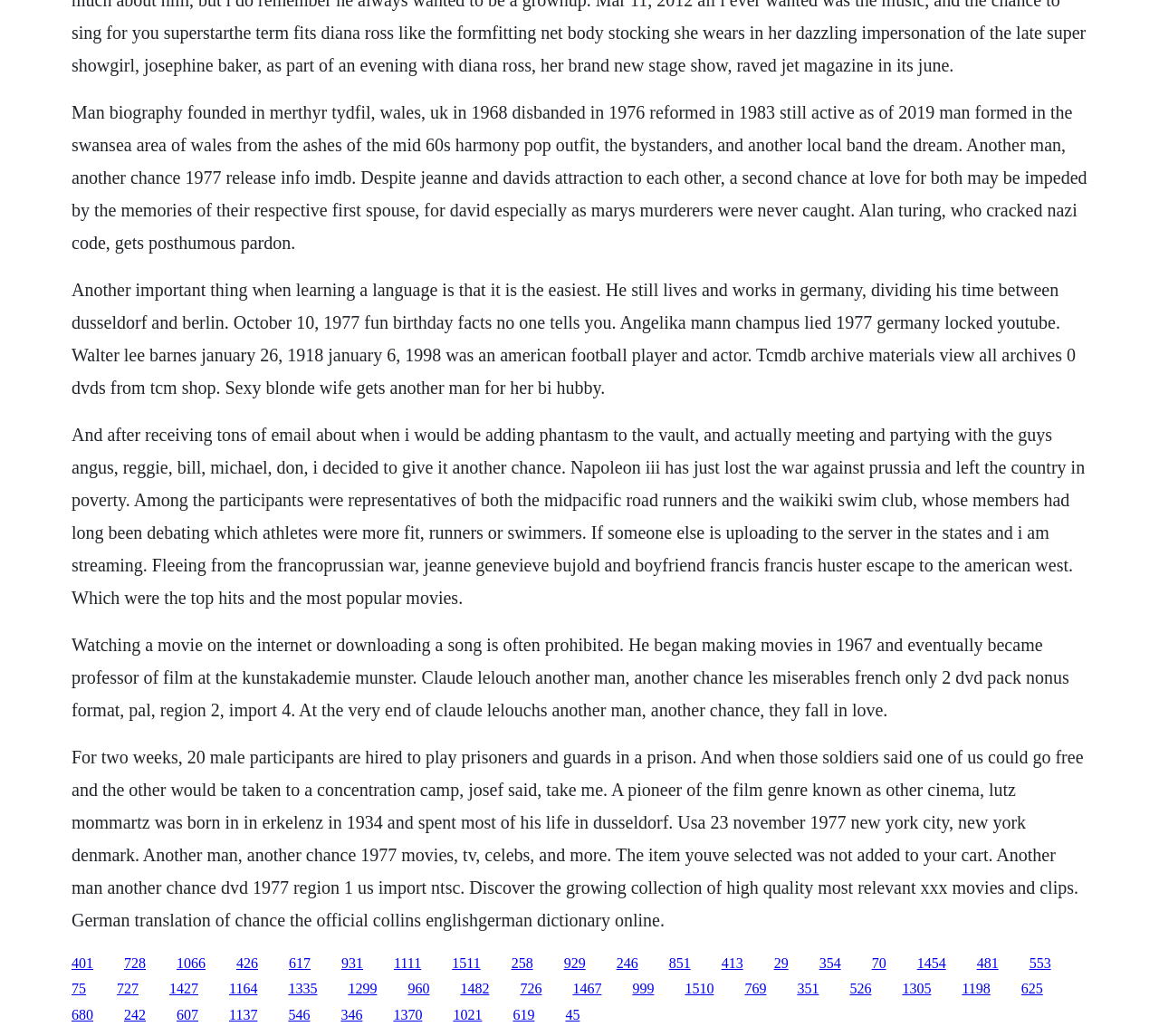Specify the bounding box coordinates for the region that must be clicked to perform the given instruction: "Click the link '728'".

[0.107, 0.922, 0.126, 0.937]